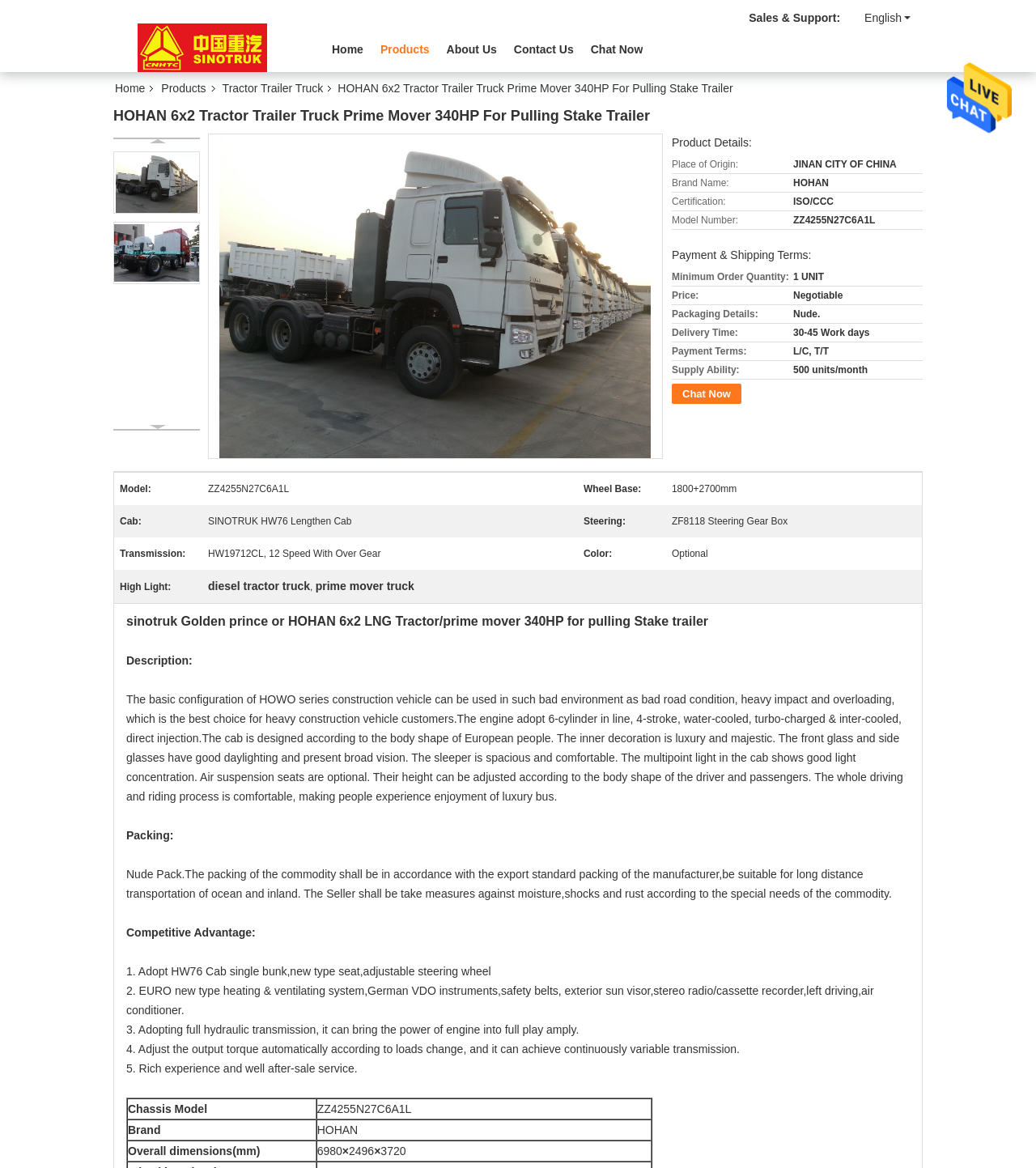What is the certification of the tractor trailer truck?
Please respond to the question with a detailed and thorough explanation.

I found the answer by looking at the table with the product details, where it says 'Certification:' and the corresponding value is 'ISO/CCC'.